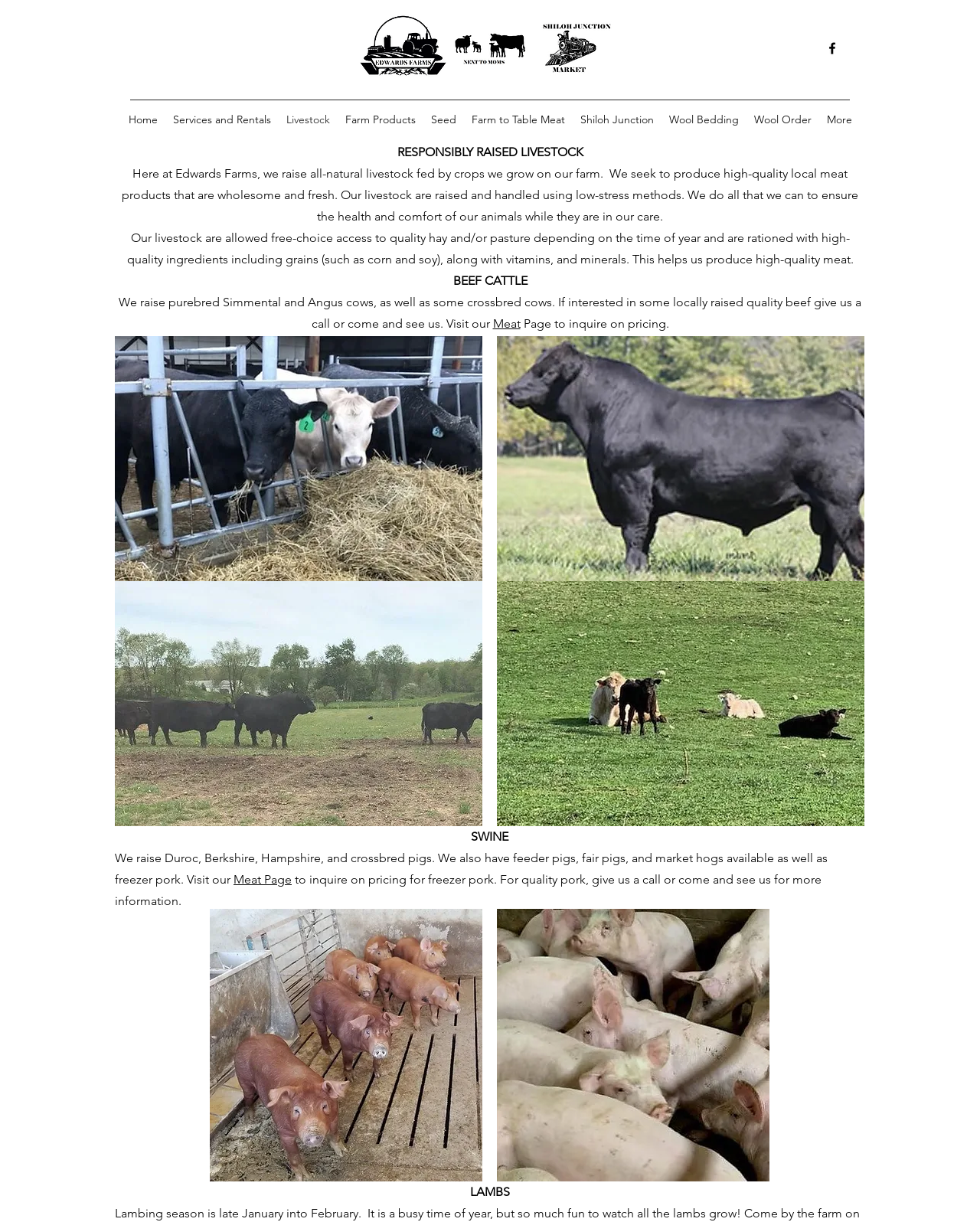Using the description: "More", determine the UI element's bounding box coordinates. Ensure the coordinates are in the format of four float numbers between 0 and 1, i.e., [left, top, right, bottom].

[0.836, 0.088, 0.877, 0.107]